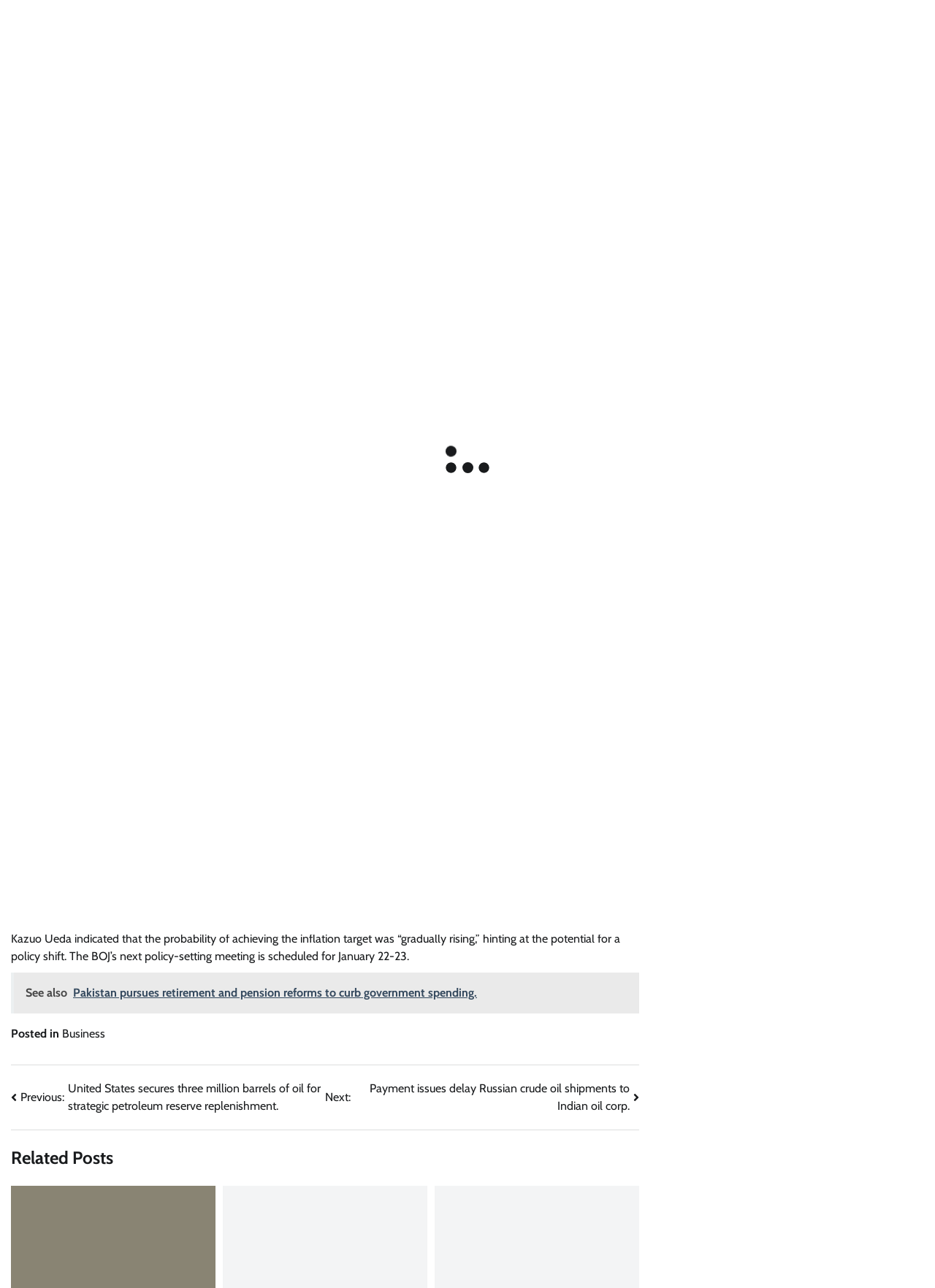Locate the UI element described by title="View Random Post" and provide its bounding box coordinates. Use the format (top-left x, top-left y, bottom-right x, bottom-right y) with all values as floating point numbers between 0 and 1.

[0.957, 0.074, 0.98, 0.091]